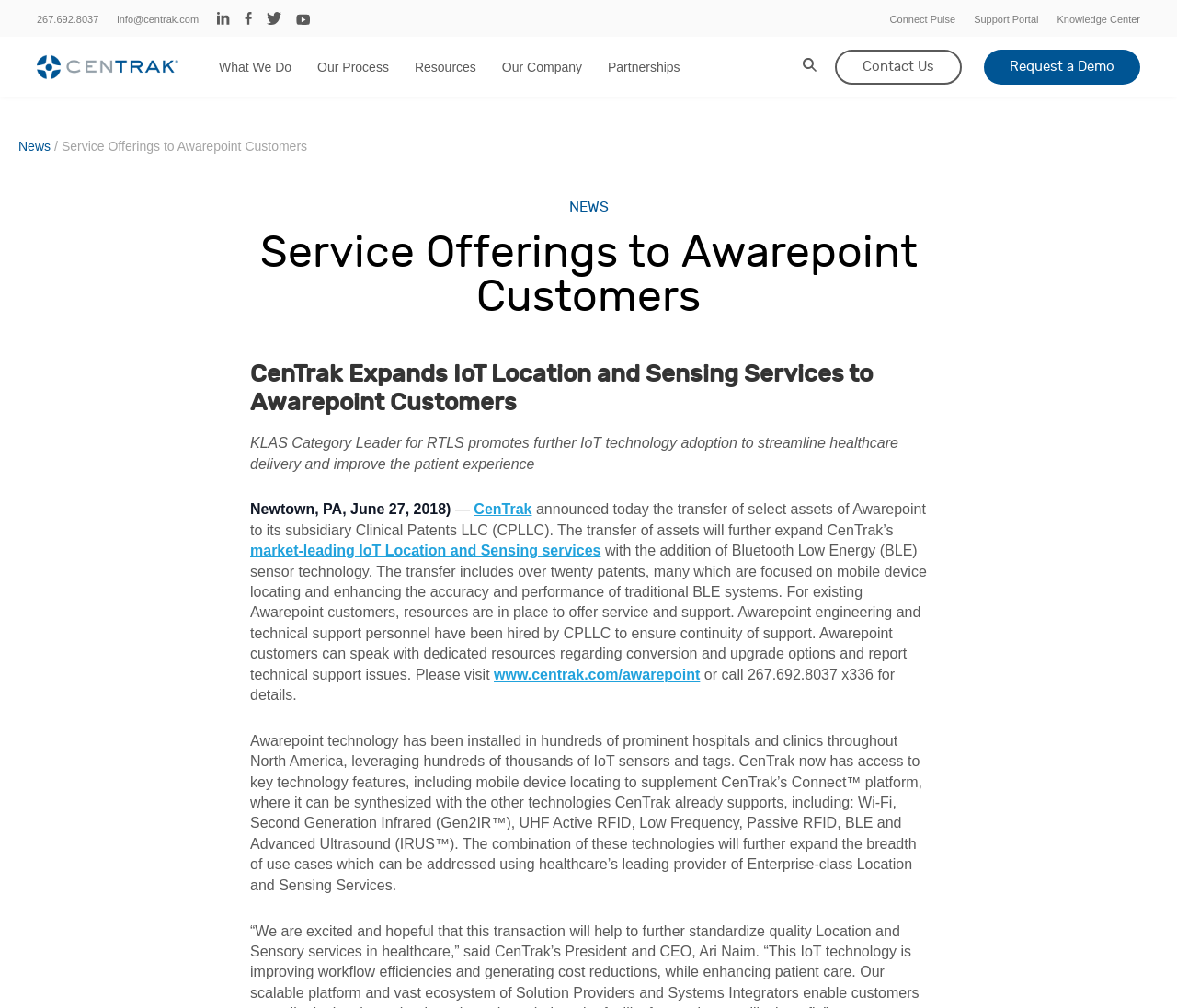Identify and provide the bounding box for the element described by: "aria-label="Search" name="query" placeholder="search here..."".

[0.031, 0.052, 0.947, 0.092]